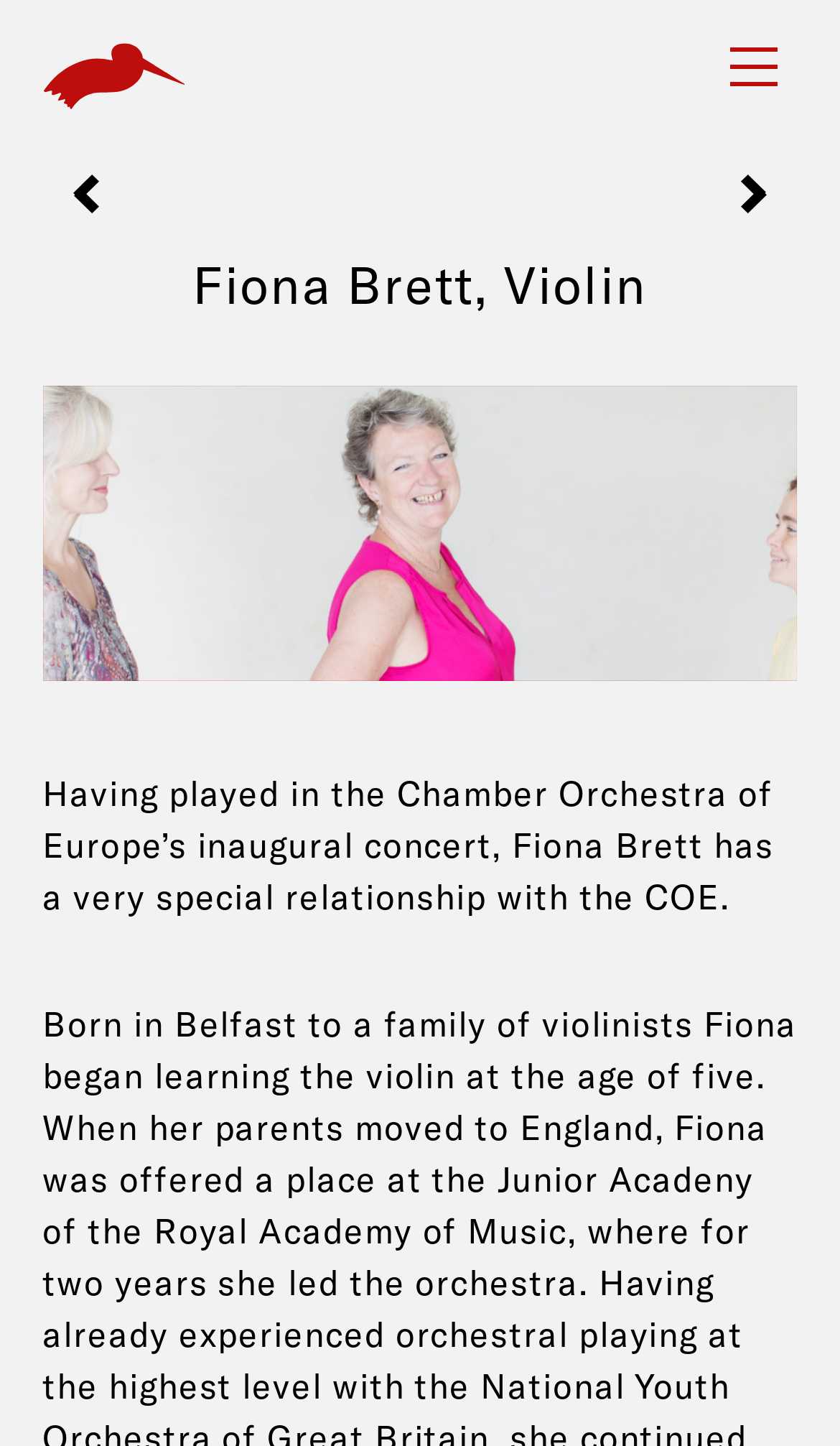Give a short answer using one word or phrase for the question:
What is Fiona Brett's instrument?

Violin